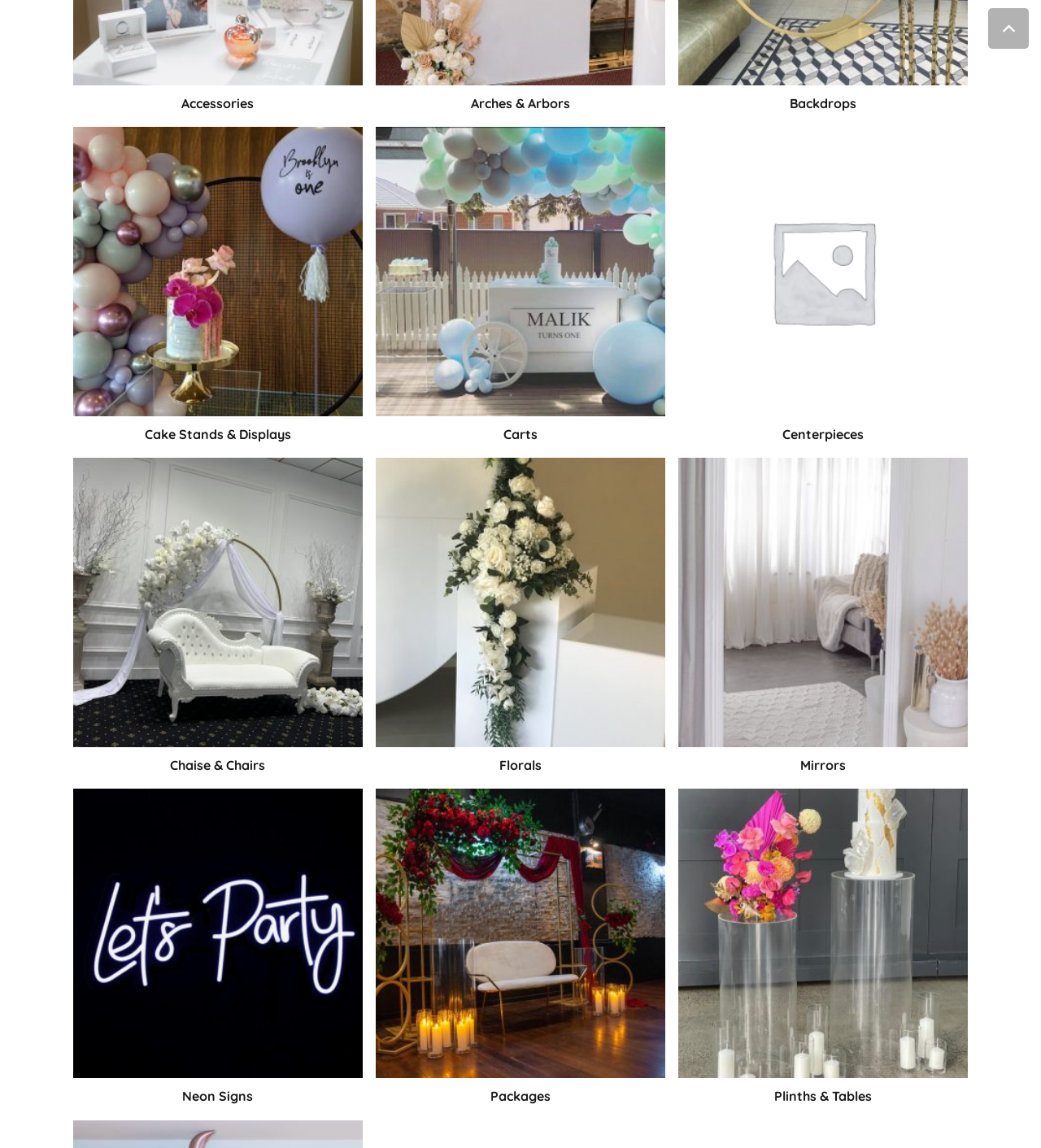What is the last category listed on the webpage?
Provide a one-word or short-phrase answer based on the image.

Plinths & Tables